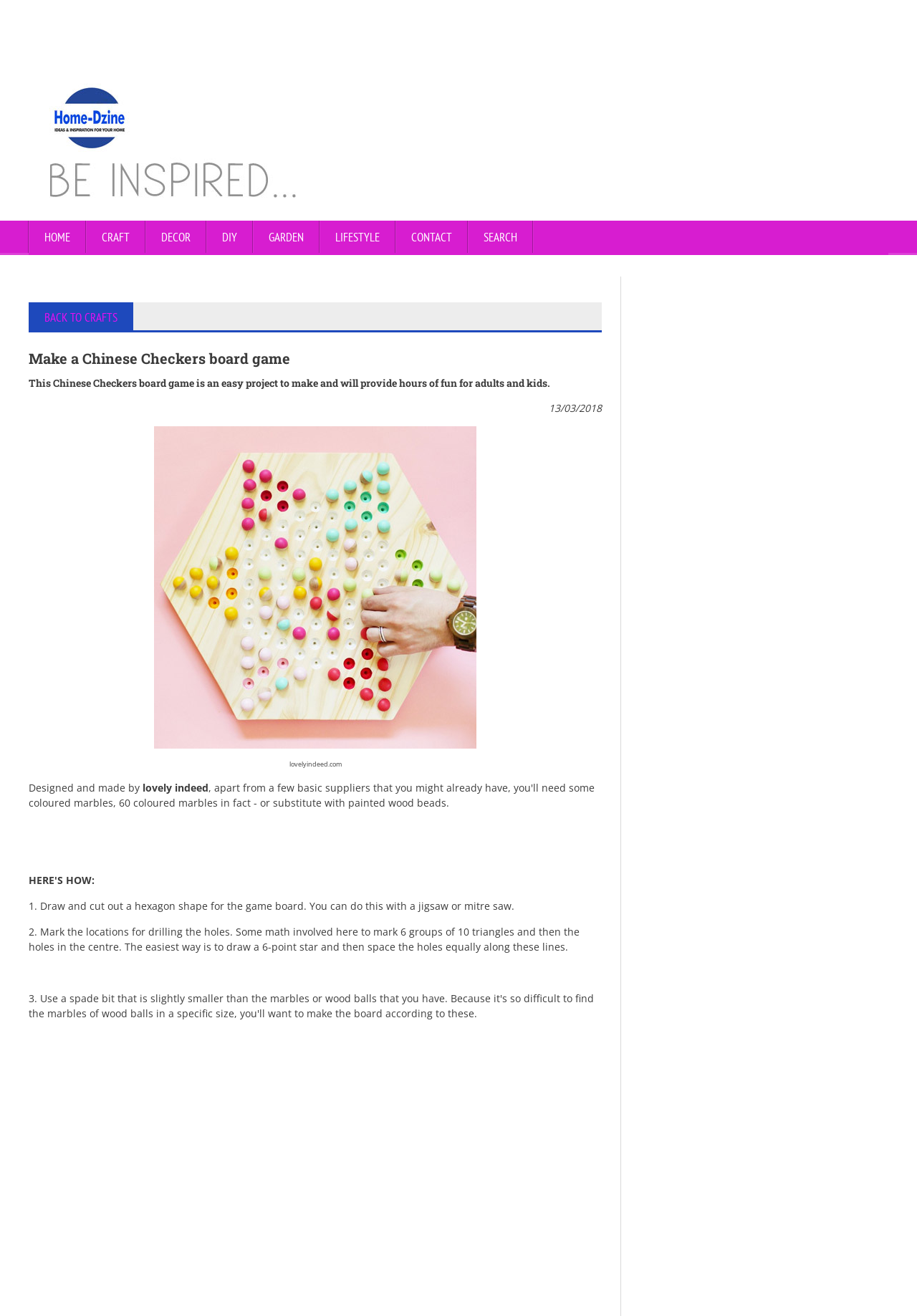Predict the bounding box for the UI component with the following description: "BACK TO CRAFTS".

[0.048, 0.235, 0.128, 0.247]